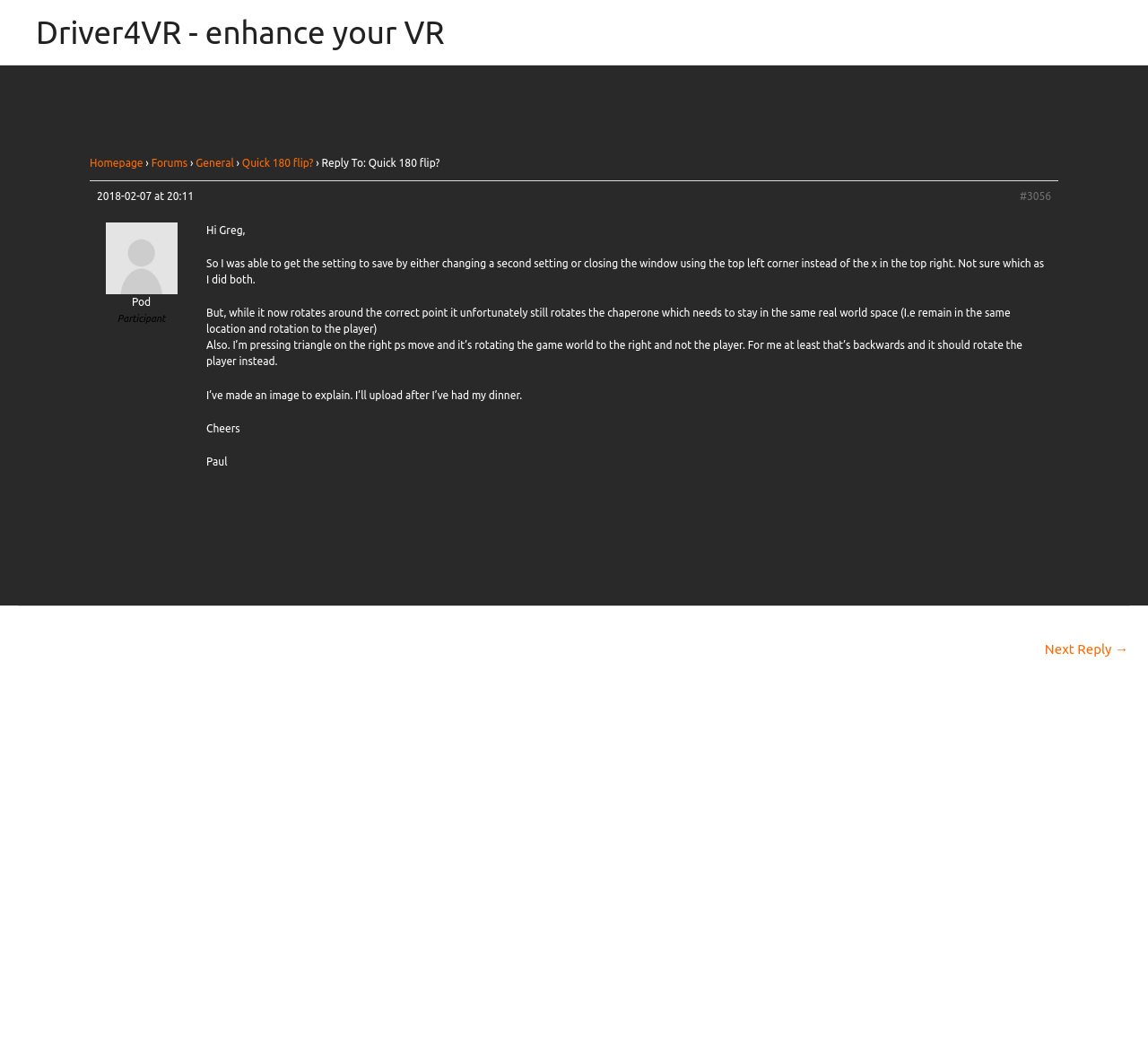Find the bounding box of the web element that fits this description: "Driver4VR - enhance your VR".

[0.031, 0.014, 0.387, 0.047]